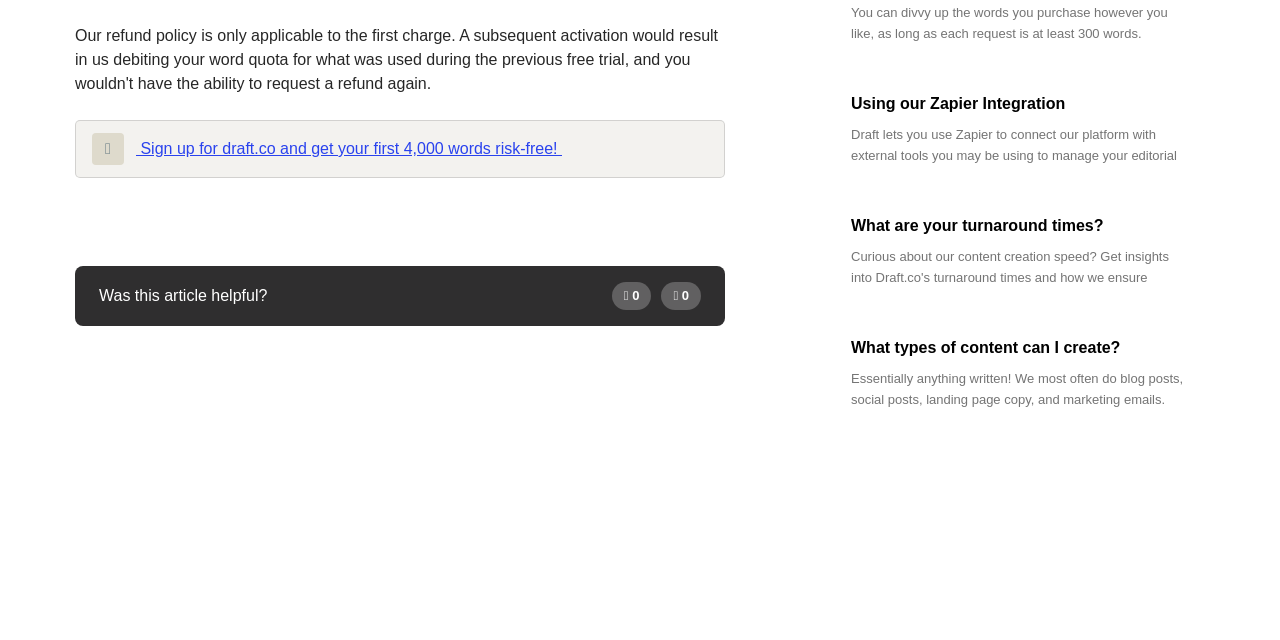For the following element description, predict the bounding box coordinates in the format (top-left x, top-left y, bottom-right x, bottom-right y). All values should be floating point numbers between 0 and 1. Description: 👍 0

[0.478, 0.441, 0.509, 0.484]